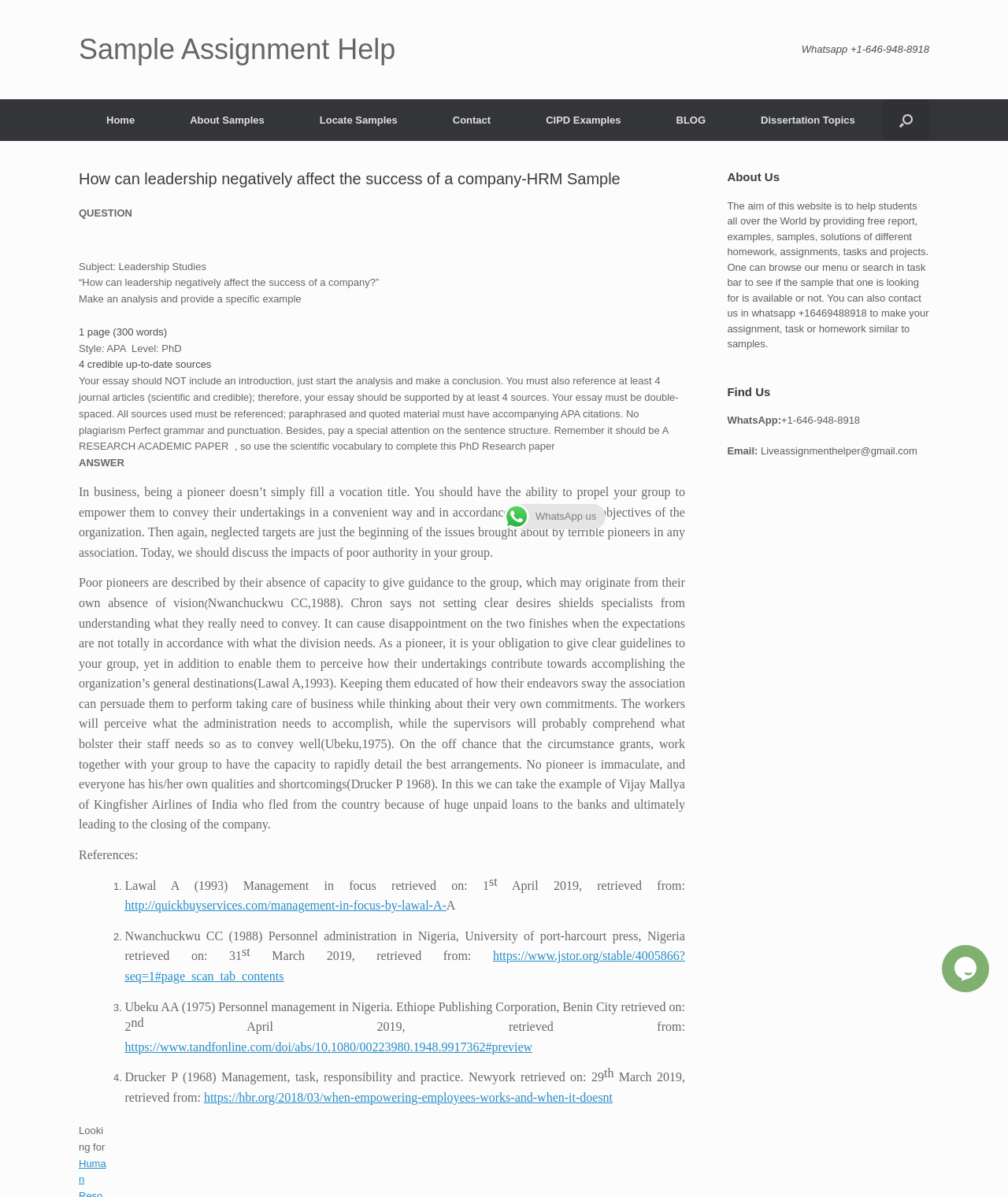Illustrate the webpage thoroughly, mentioning all important details.

This webpage is a sample assignment help website, specifically focused on a PhD-level question about leadership studies. At the top of the page, there is a header section with a logo and several links to different parts of the website, including "Home", "About Samples", "Locate Samples", "Contact", "CIPD Examples", "BLOG", and "Dissertation Topics". There is also a search bar on the right side of the header section.

Below the header section, there is a main content area that displays the question and answer related to leadership studies. The question is "How can leadership negatively affect the success of a company?" and it is followed by a detailed answer that includes an analysis and a specific example. The answer is divided into several paragraphs and includes references to various sources.

On the right side of the page, there is a complementary section that provides information about the website, including its aim to help students with their assignments and homework. There is also a "Find Us" section that displays the website's WhatsApp number and email address.

At the bottom of the page, there is a chat widget iframe that allows users to chat with the website's support team. Additionally, there is a small image with a "WhatsApp us" text next to it, which is likely a call-to-action to encourage users to contact the website's support team via WhatsApp.

Overall, the webpage is well-structured and easy to navigate, with a clear focus on providing sample assignments and homework help to students.